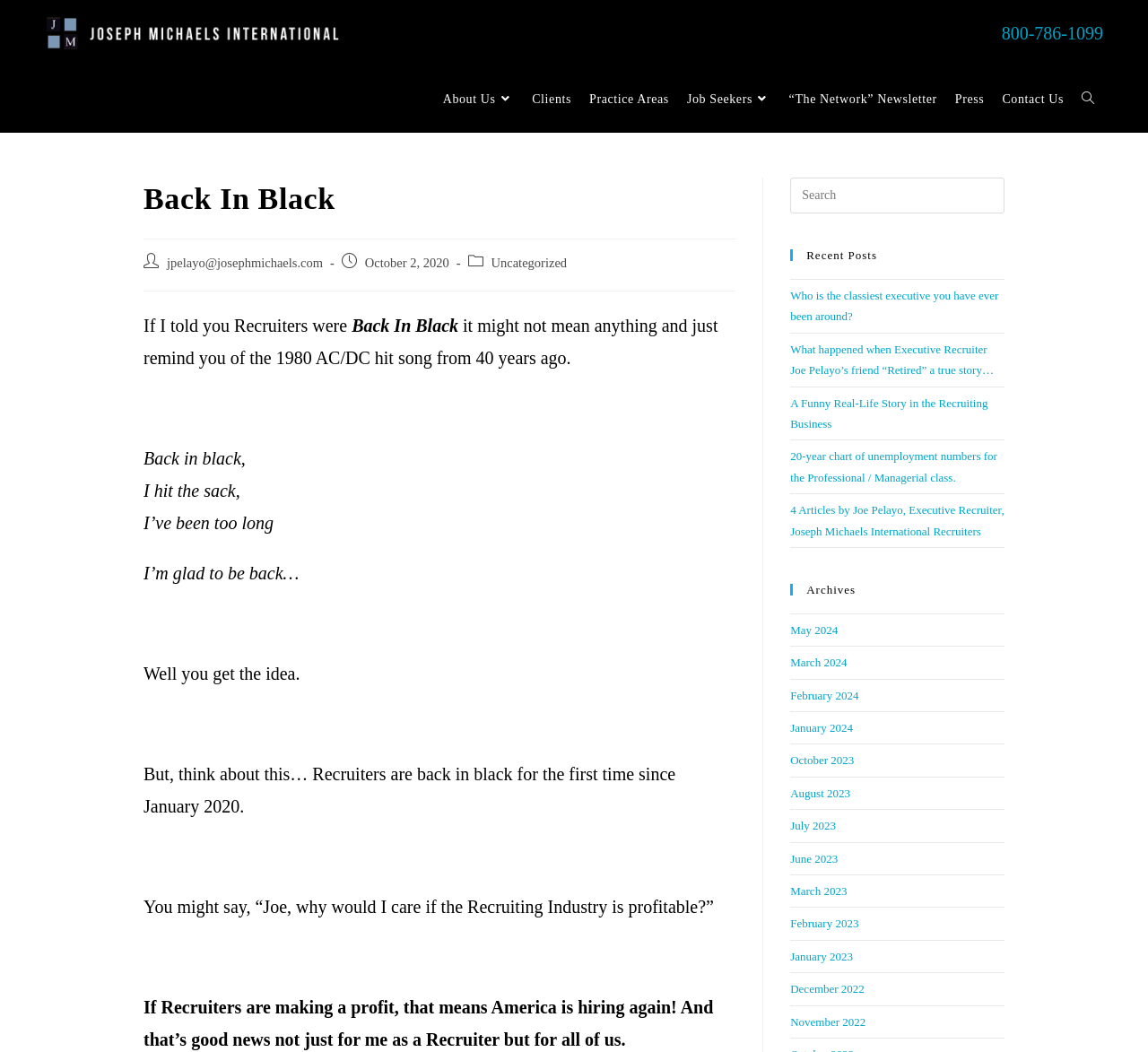Find the bounding box coordinates for the UI element that matches this description: "aria-label="Insert search query" name="s" placeholder="Search"".

[0.688, 0.169, 0.875, 0.203]